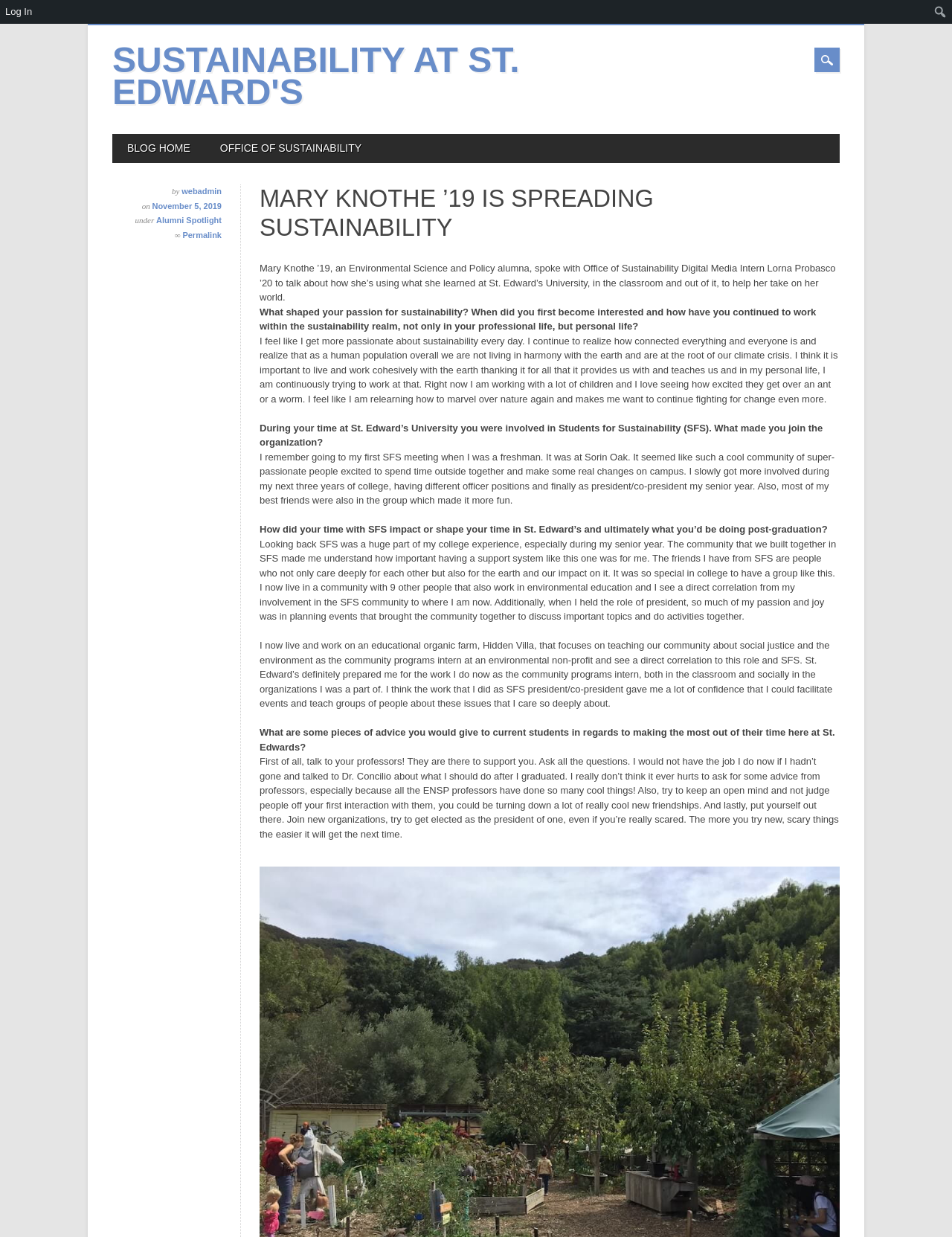Carefully examine the image and provide an in-depth answer to the question: What is the focus of the Office of Sustainability?

The article is published under the 'Office of Sustainability' and the title mentions 'spreading sustainability', indicating that the office focuses on sustainability-related issues.